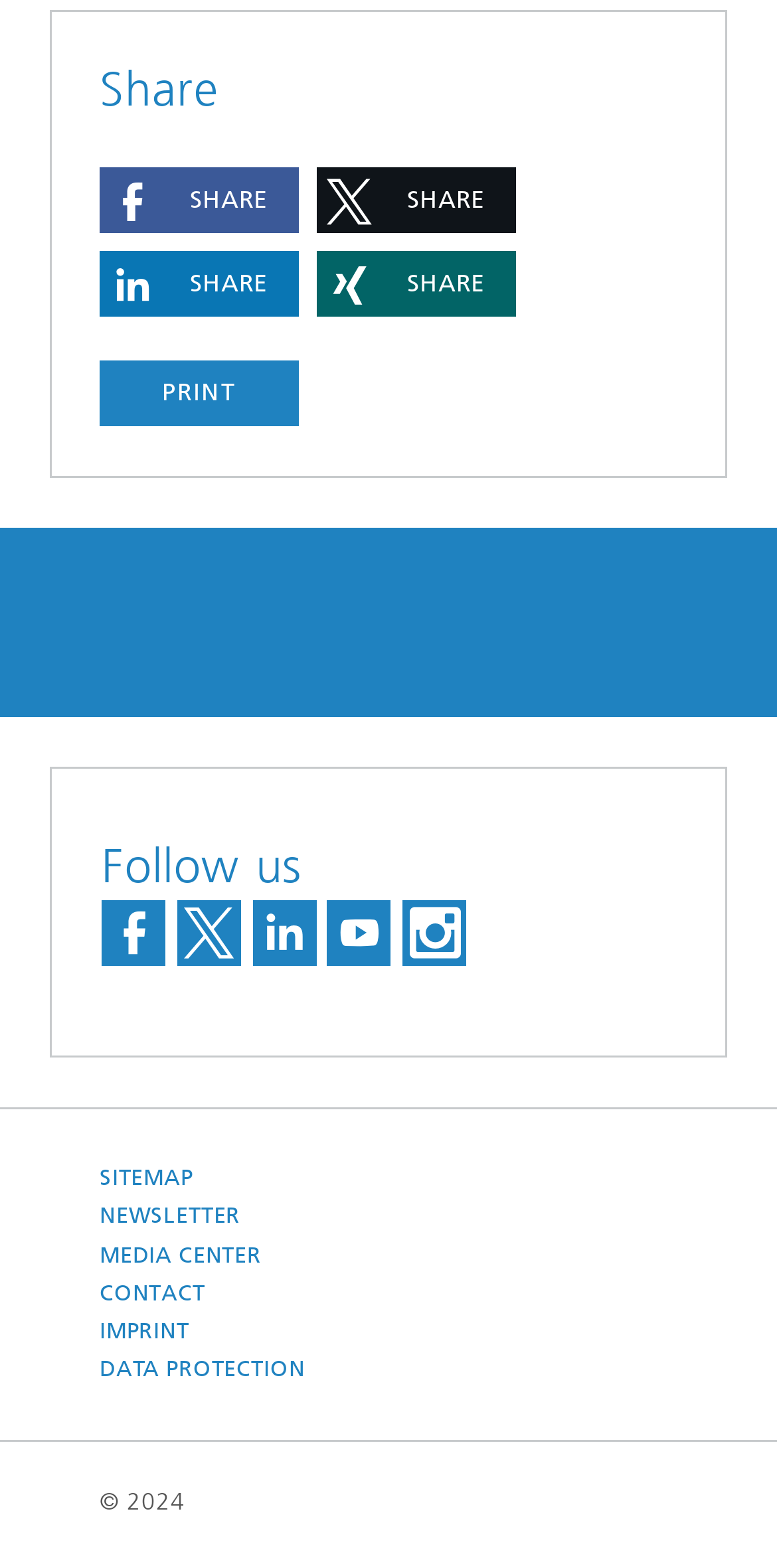Please provide the bounding box coordinates in the format (top-left x, top-left y, bottom-right x, bottom-right y). Remember, all values are floating point numbers between 0 and 1. What is the bounding box coordinate of the region described as: title="Visit us on Instagram"

[0.518, 0.574, 0.6, 0.616]